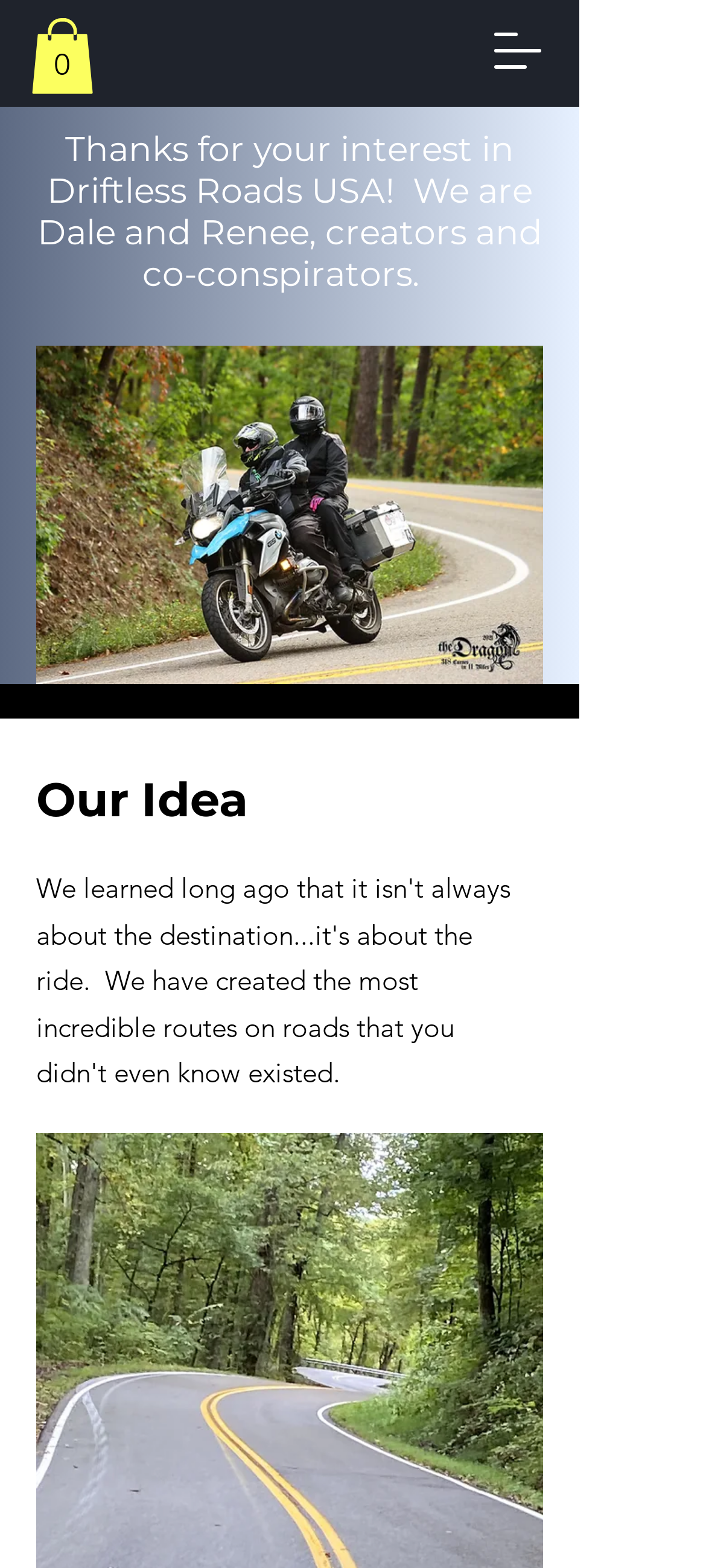Based on the element description 0, identify the bounding box of the UI element in the given webpage screenshot. The coordinates should be in the format (top-left x, top-left y, bottom-right x, bottom-right y) and must be between 0 and 1.

[0.044, 0.012, 0.133, 0.06]